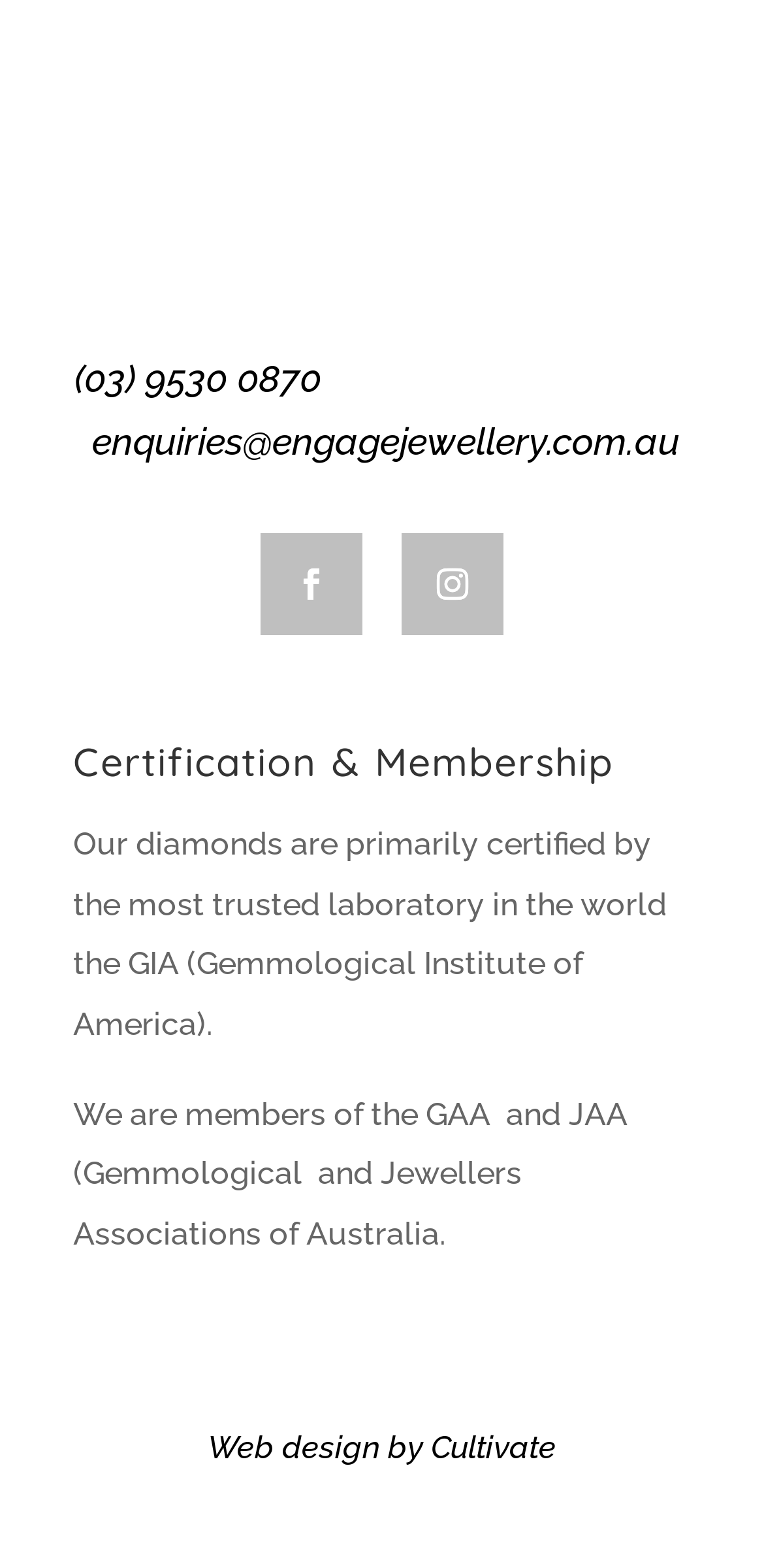Extract the bounding box coordinates of the UI element described by: "(03) 9530 0870". The coordinates should include four float numbers ranging from 0 to 1, e.g., [left, top, right, bottom].

[0.097, 0.227, 0.421, 0.255]